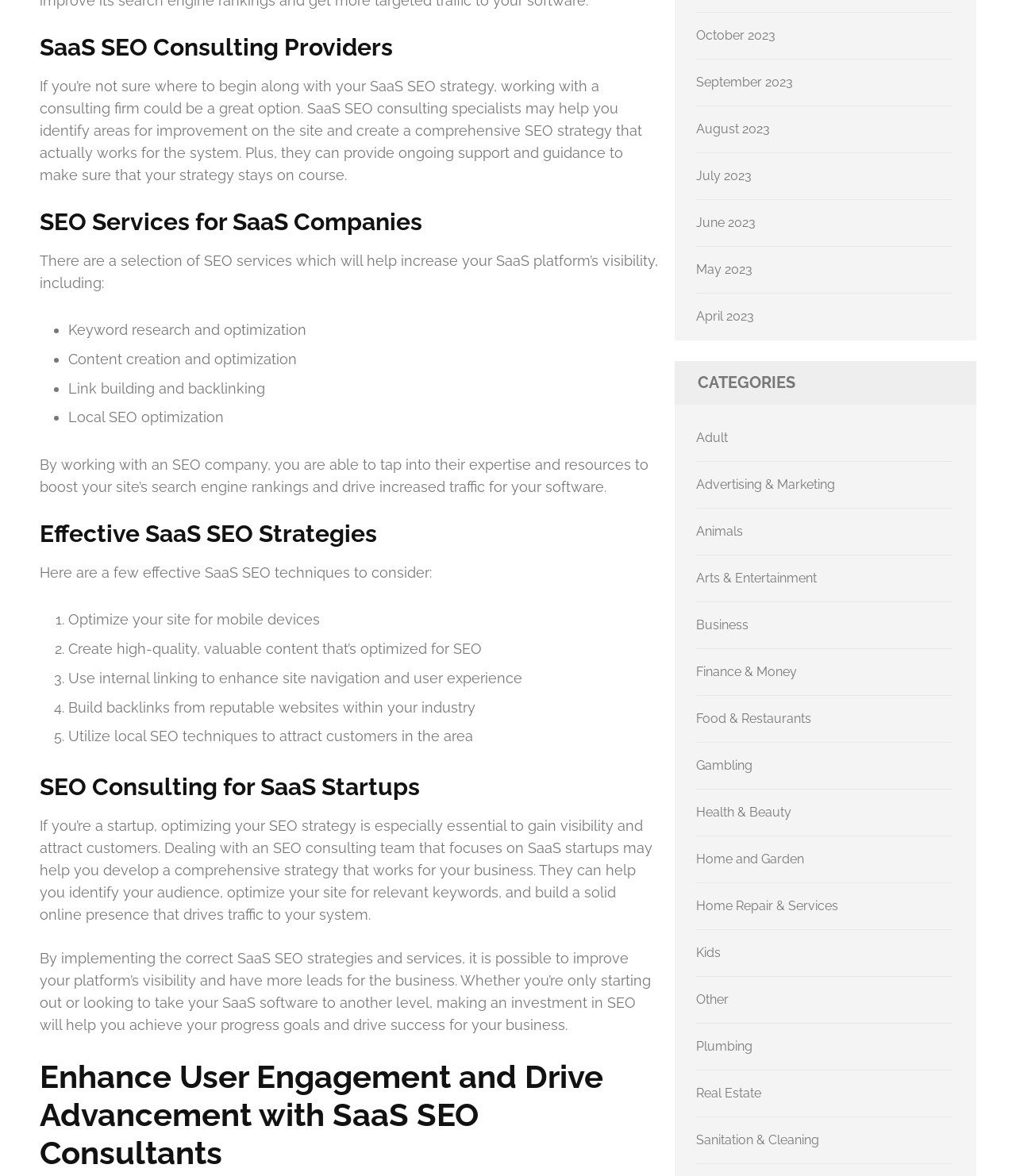Determine the bounding box coordinates of the clickable element to achieve the following action: 'Click on October 2023'. Provide the coordinates as four float values between 0 and 1, formatted as [left, top, right, bottom].

[0.685, 0.024, 0.763, 0.037]